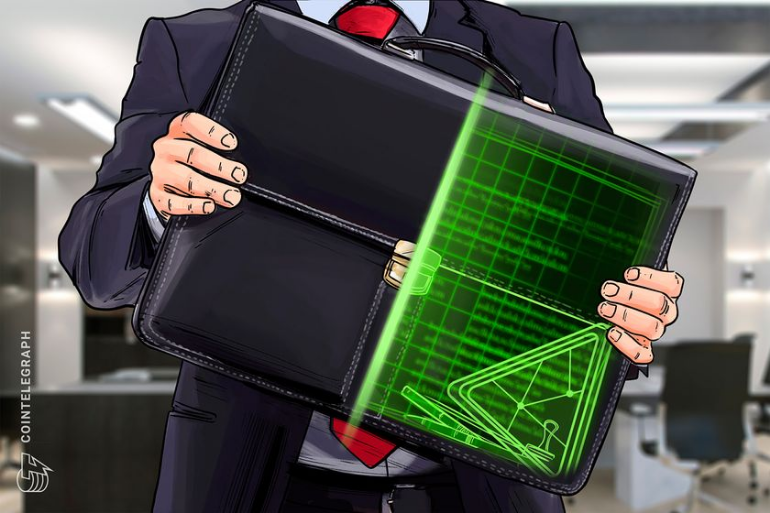Describe in detail everything you see in the image.

The image features a businessperson in a suit, confidently holding a sleek black briefcase. The individual appears to be in a modern office environment, indicated by the contemporary furnishings and muted decor in the background. Emerging from the briefcase is a glowing green overlay, showcasing digital elements such as graphs and grid lines, suggesting a theme of innovation, technology, and data analysis. This striking visual metaphor highlights the intersection of business and digital advancements, possibly underlining the recent launch of a feature by MetaMask that allows users to track the value of their NFT portfolios, reflecting the ongoing evolution in the cryptocurrency landscape.